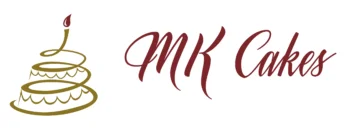Offer an in-depth caption that covers the entire scene depicted in the image.

The image features the logo of "MK Cakes," showcasing an elegant design that highlights the brand's dedication to producing beautiful cakes. The logo prominently includes a stylized depiction of a multi-tiered cake adorned with a flame candle at the top, symbolizing celebration and joy. The lettering of "MK Cakes" is presented in a sophisticated script with rich burgundy hues, evoking a sense of luxury and craftsmanship. This branding is representative of the bespoke cakes created for various occasions, including birthdays and weddings, as noted in the accompanying text on the webpage emphasizing unique and tailored cake designs for every event.